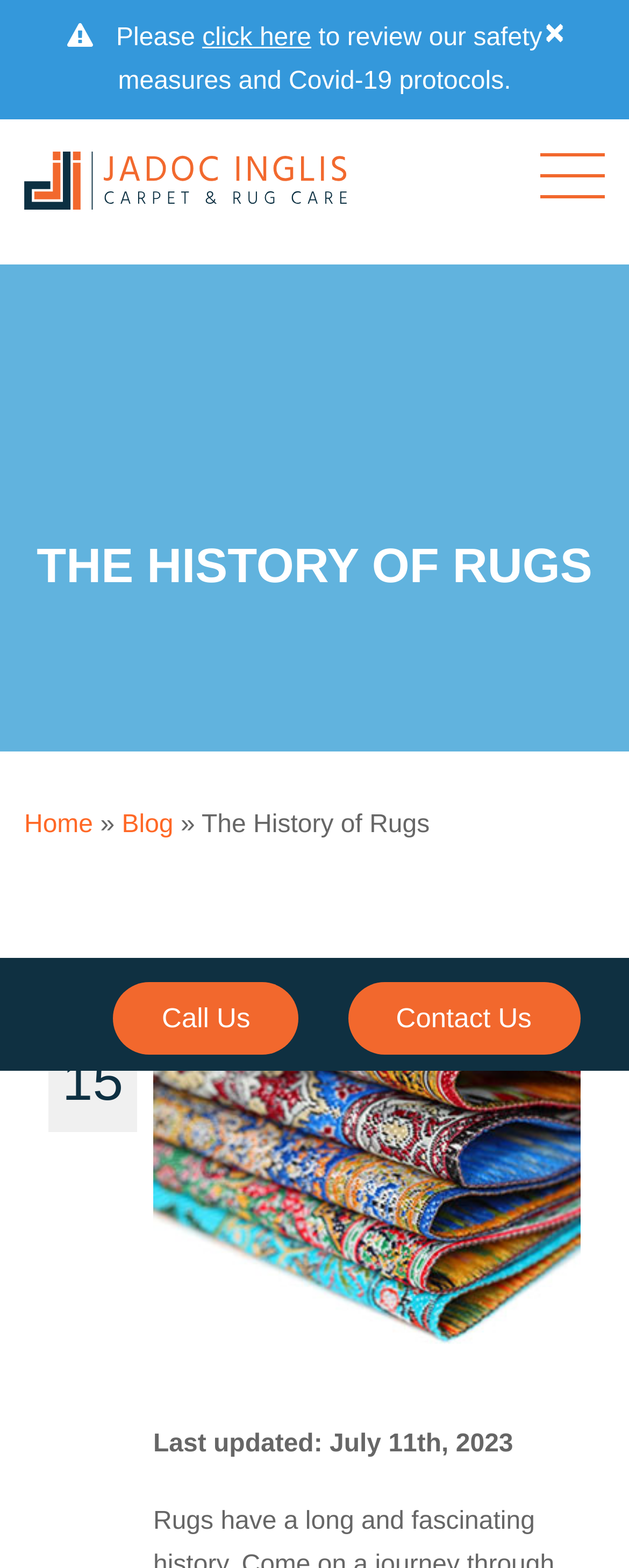Determine the bounding box coordinates of the clickable region to follow the instruction: "click the close button".

[0.866, 0.01, 0.897, 0.032]